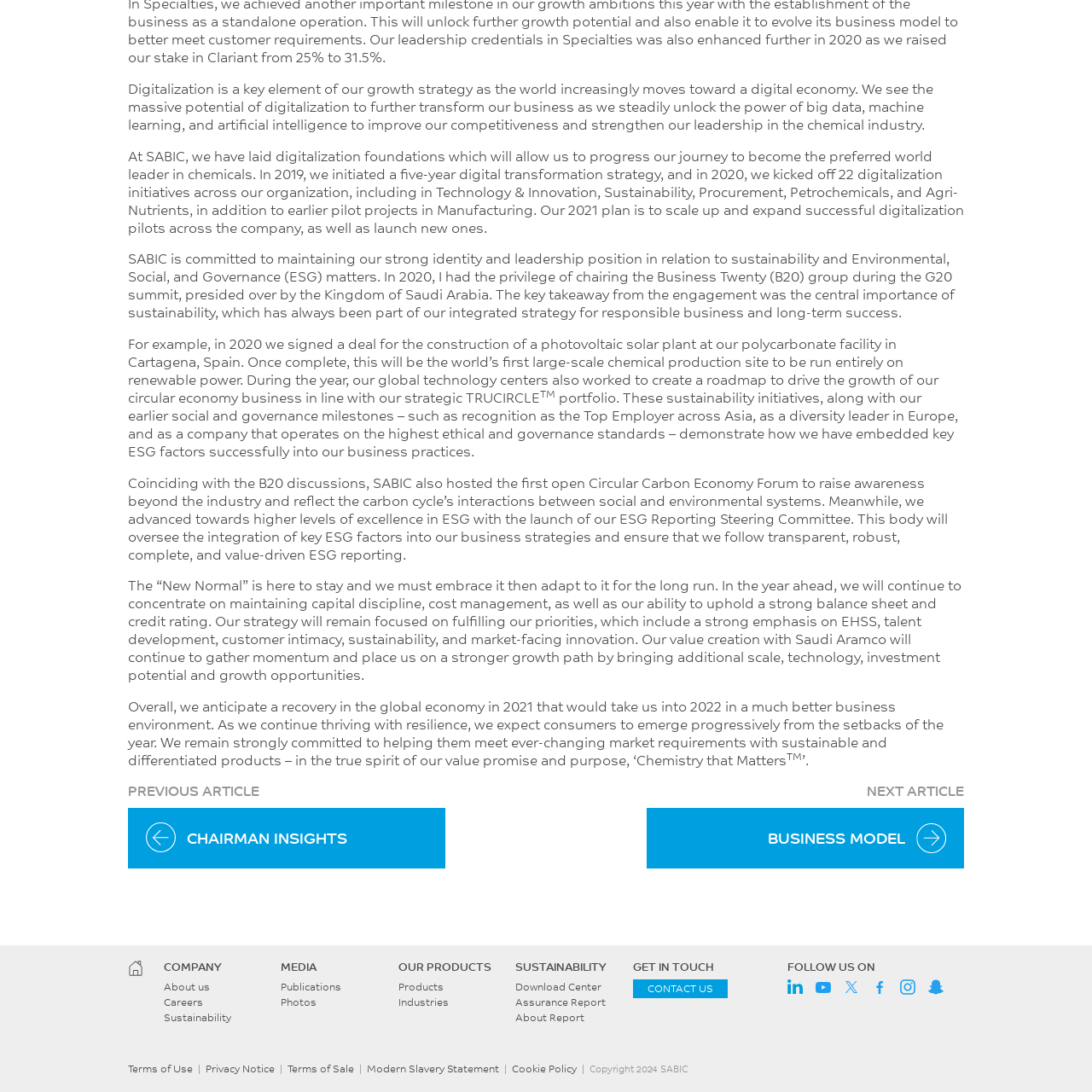What is the company's business model?
Using the picture, provide a one-word or short phrase answer.

Chemical industry